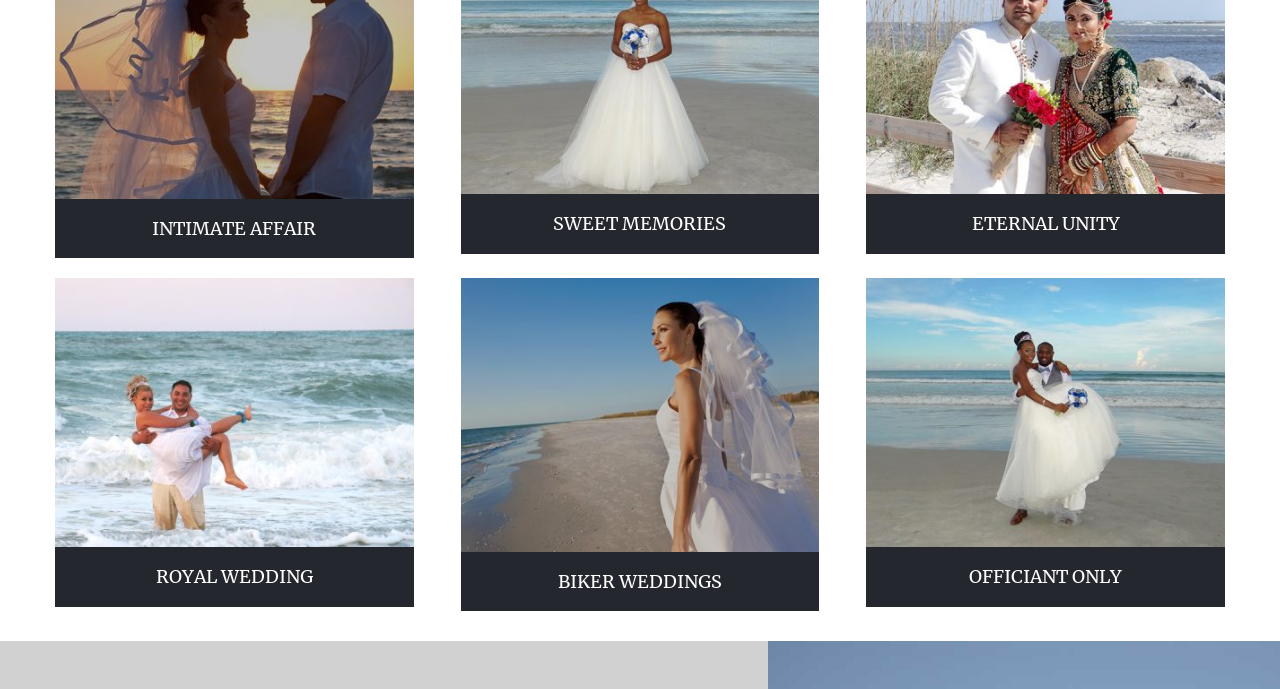Identify the bounding box for the UI element specified in this description: "INTIMATE AFFAIR". The coordinates must be four float numbers between 0 and 1, formatted as [left, top, right, bottom].

[0.119, 0.315, 0.247, 0.348]